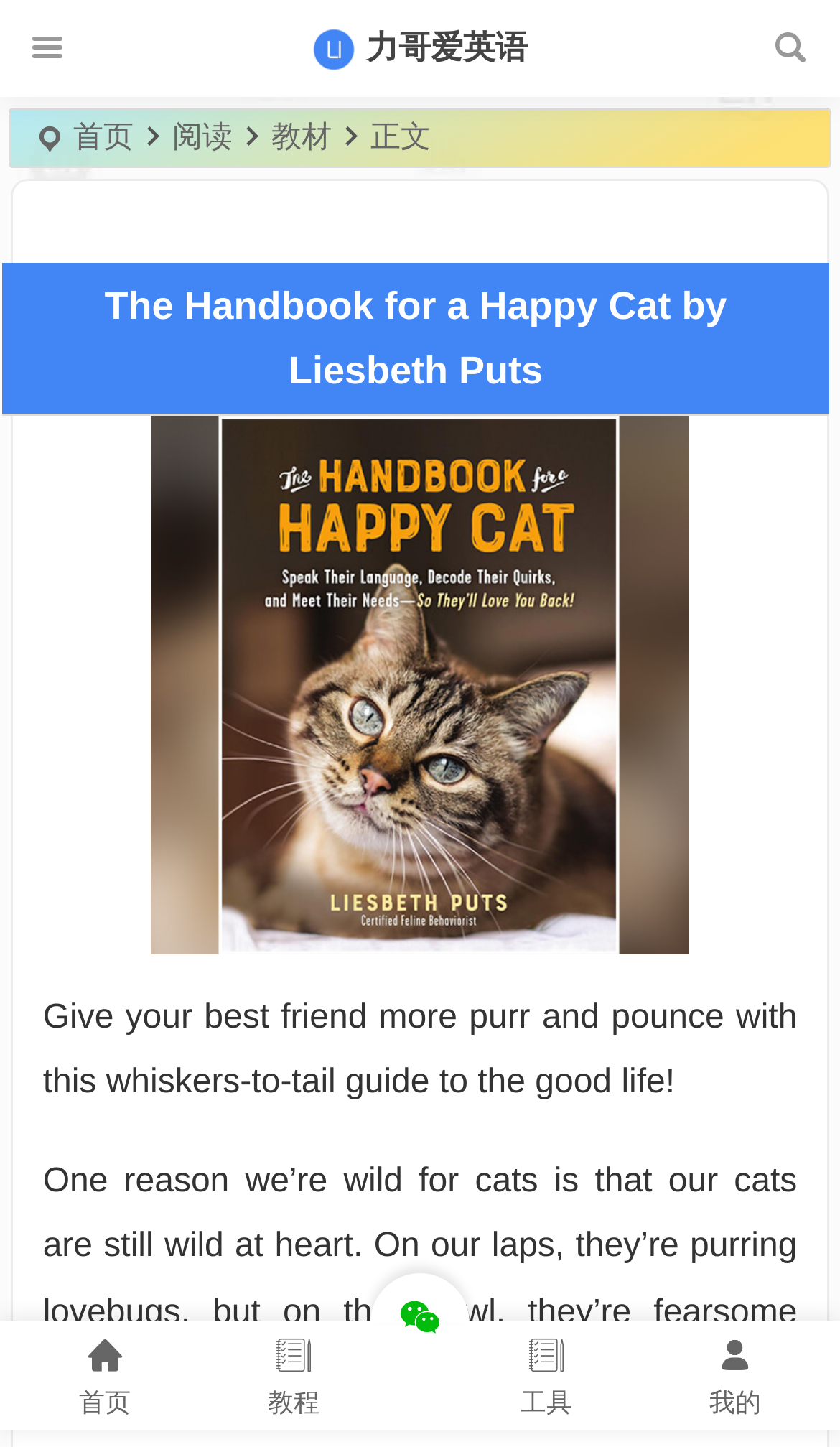What is the nature of cats?
Deliver a detailed and extensive answer to the question.

I determined the answer by reading the static text element 'One reason we’re wild for cats is that our cats are still wild at heart.' which describes the nature of cats.